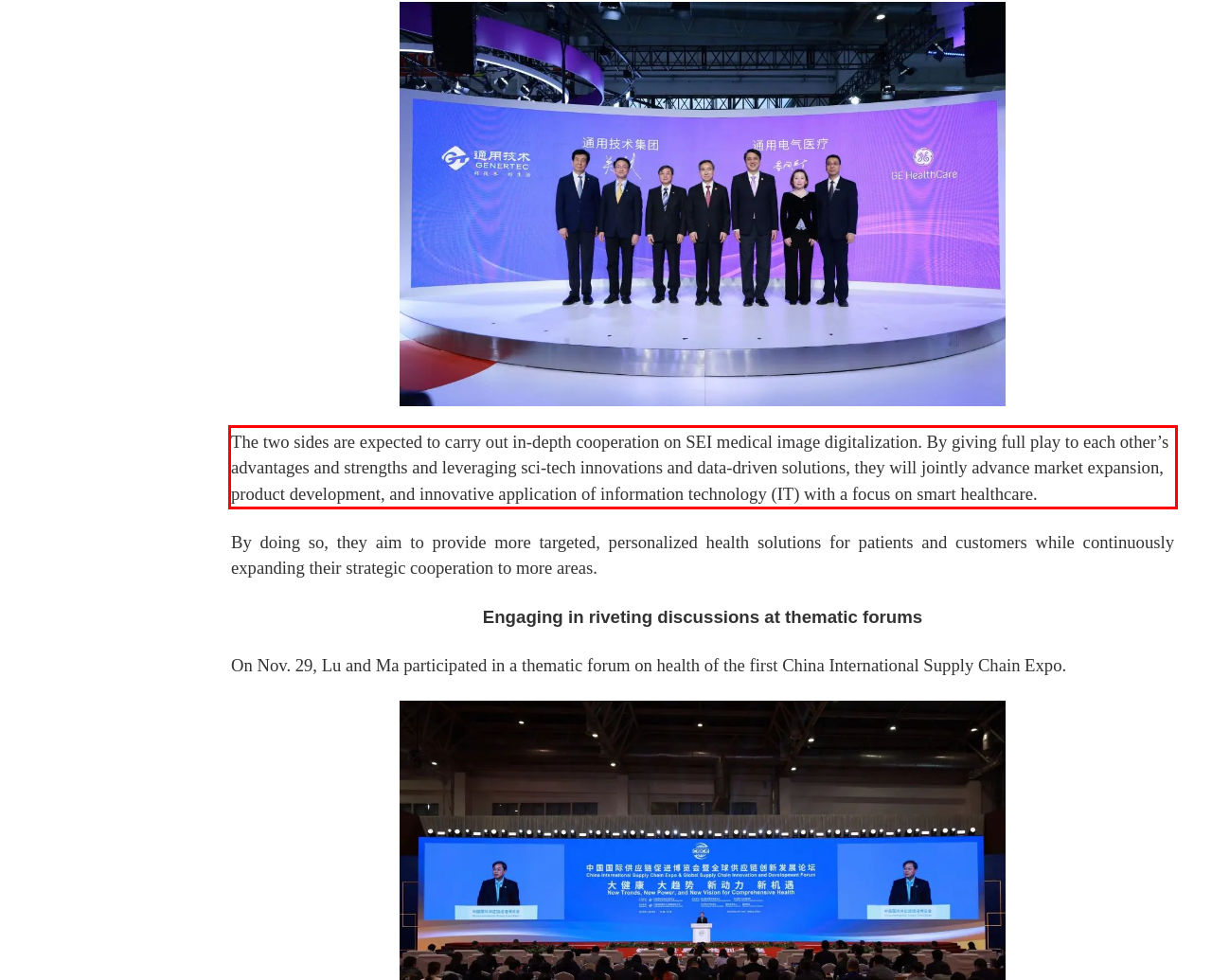Given a screenshot of a webpage, locate the red bounding box and extract the text it encloses.

The two sides are expected to carry out in-depth cooperation on SEI medical image digitalization. By giving full play to each other’s advantages and strengths and leveraging sci-tech innovations and data-driven solutions, they will jointly advance market expansion, product development, and innovative application of information technology (IT) with a focus on smart healthcare.